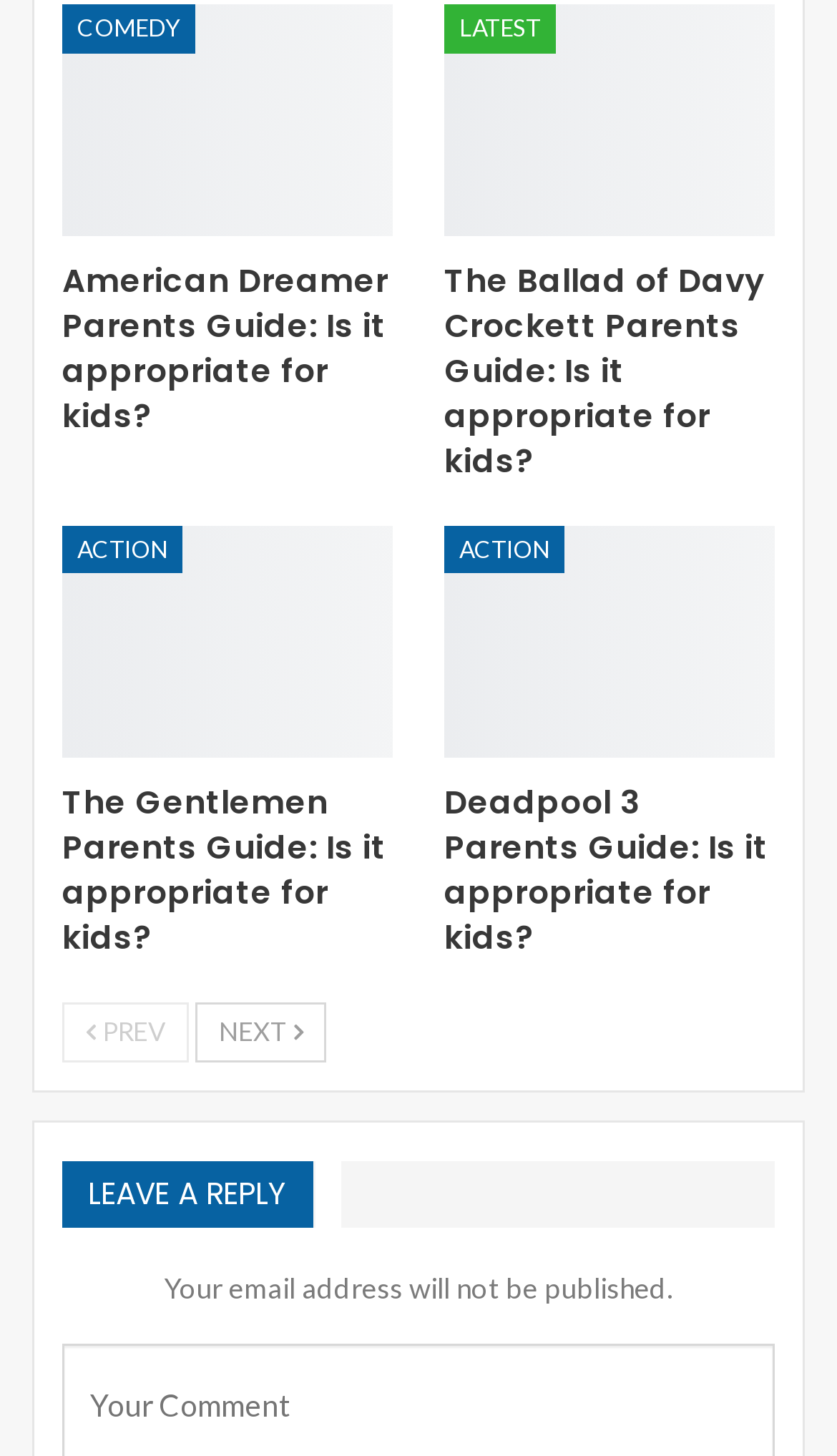Using the webpage screenshot and the element description Action, determine the bounding box coordinates. Specify the coordinates in the format (top-left x, top-left y, bottom-right x, bottom-right y) with values ranging from 0 to 1.

[0.531, 0.361, 0.674, 0.394]